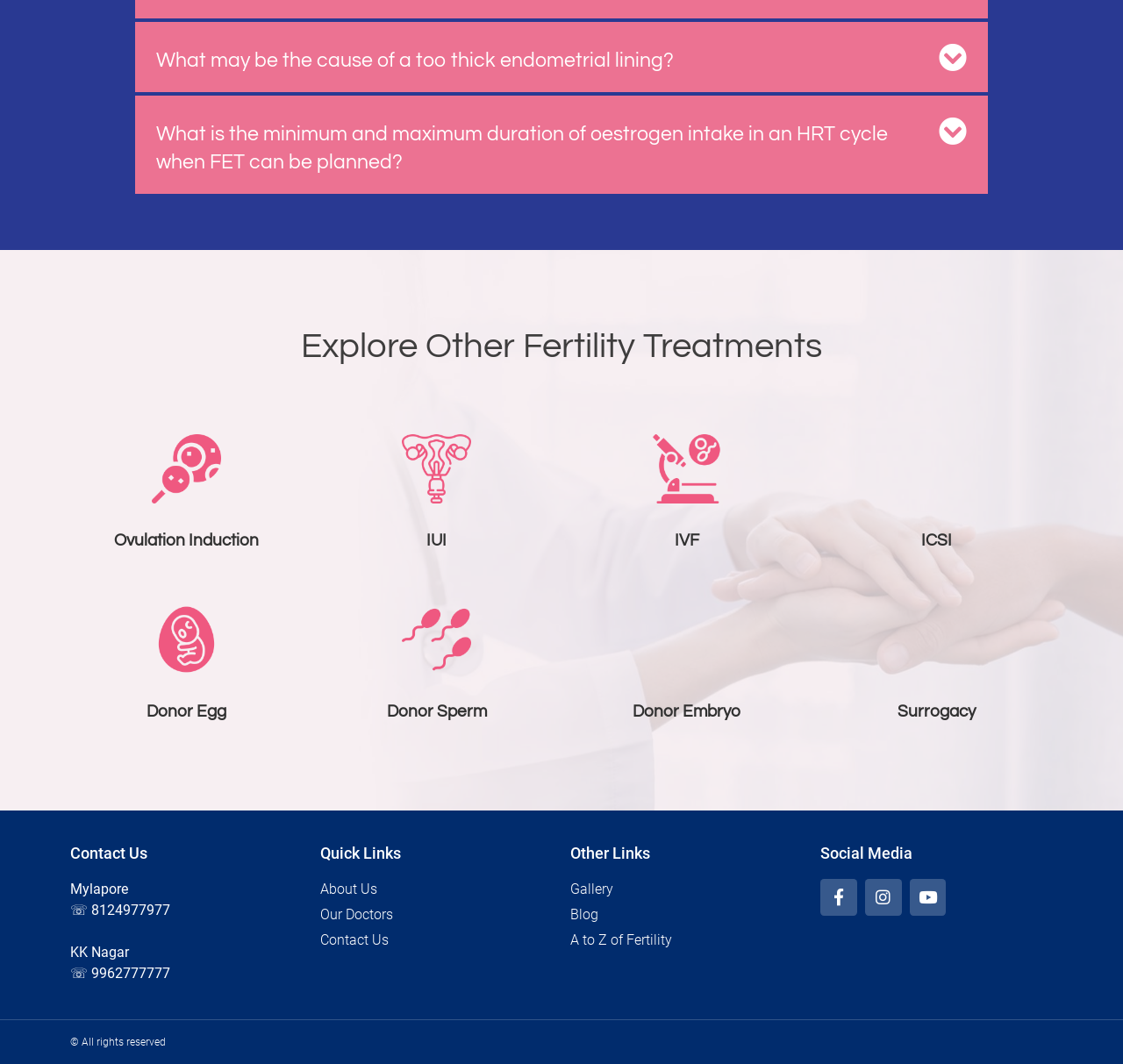What is the last link mentioned under Quick Links?
From the image, respond with a single word or phrase.

Contact Us